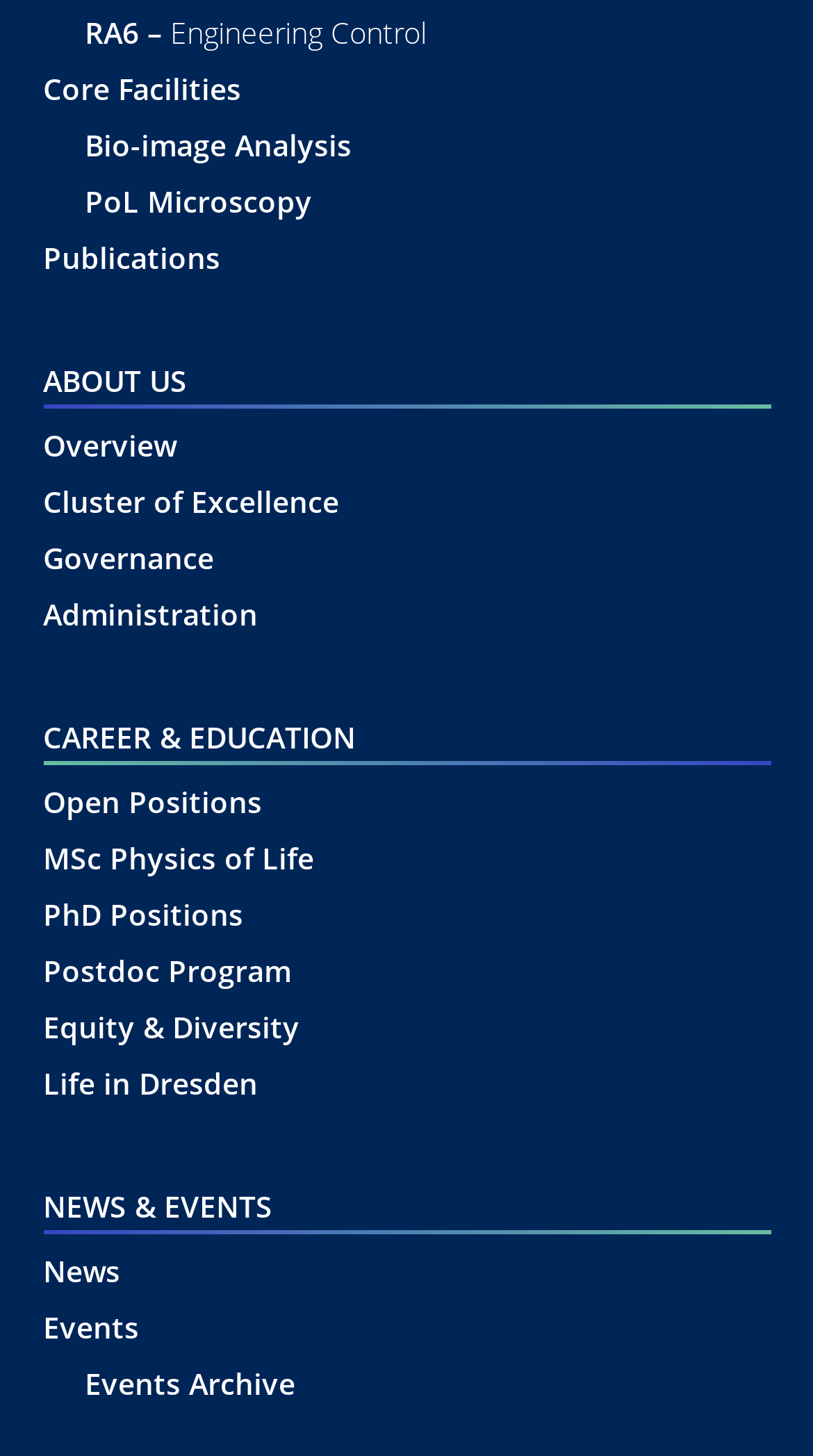Locate the coordinates of the bounding box for the clickable region that fulfills this instruction: "Go to the thread posted on Jan 7, 2012".

None